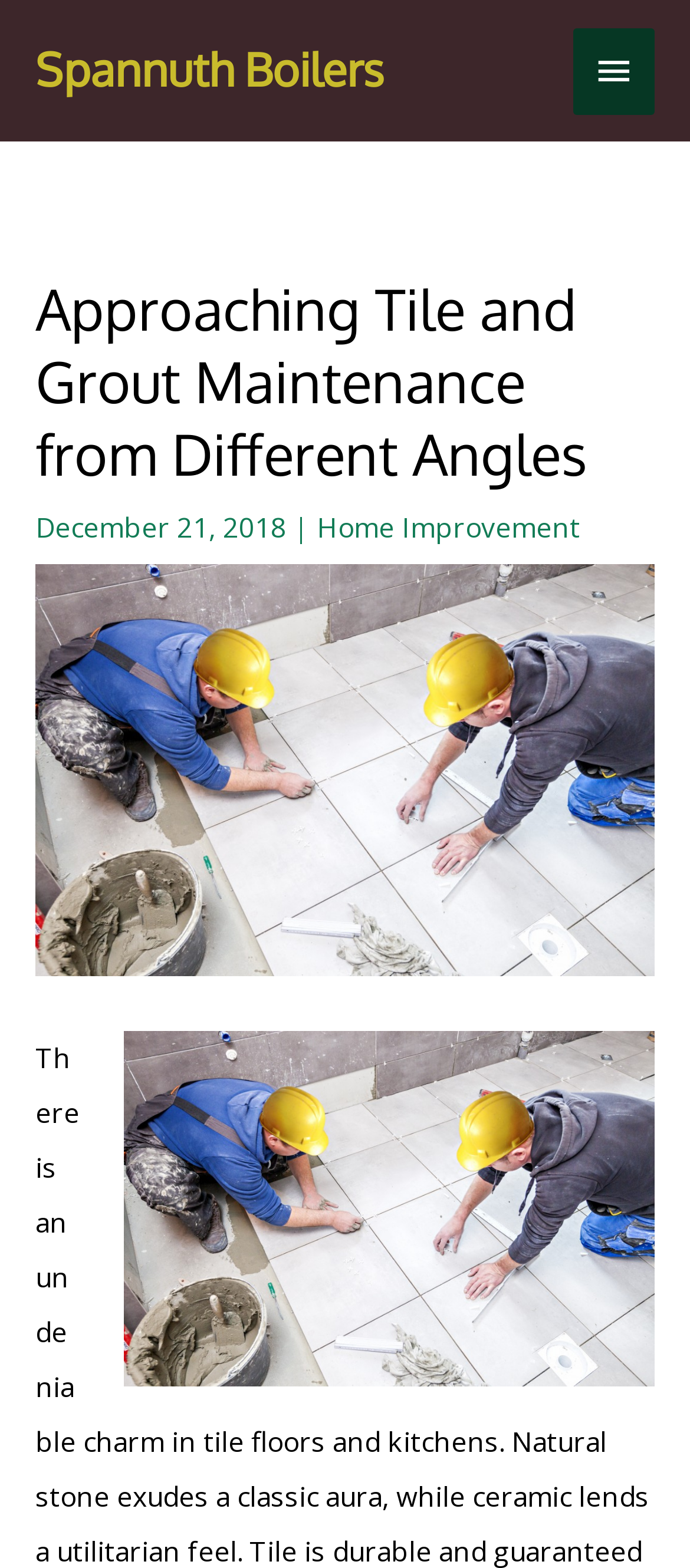Generate the text of the webpage's primary heading.

Approaching Tile and Grout Maintenance from Different Angles